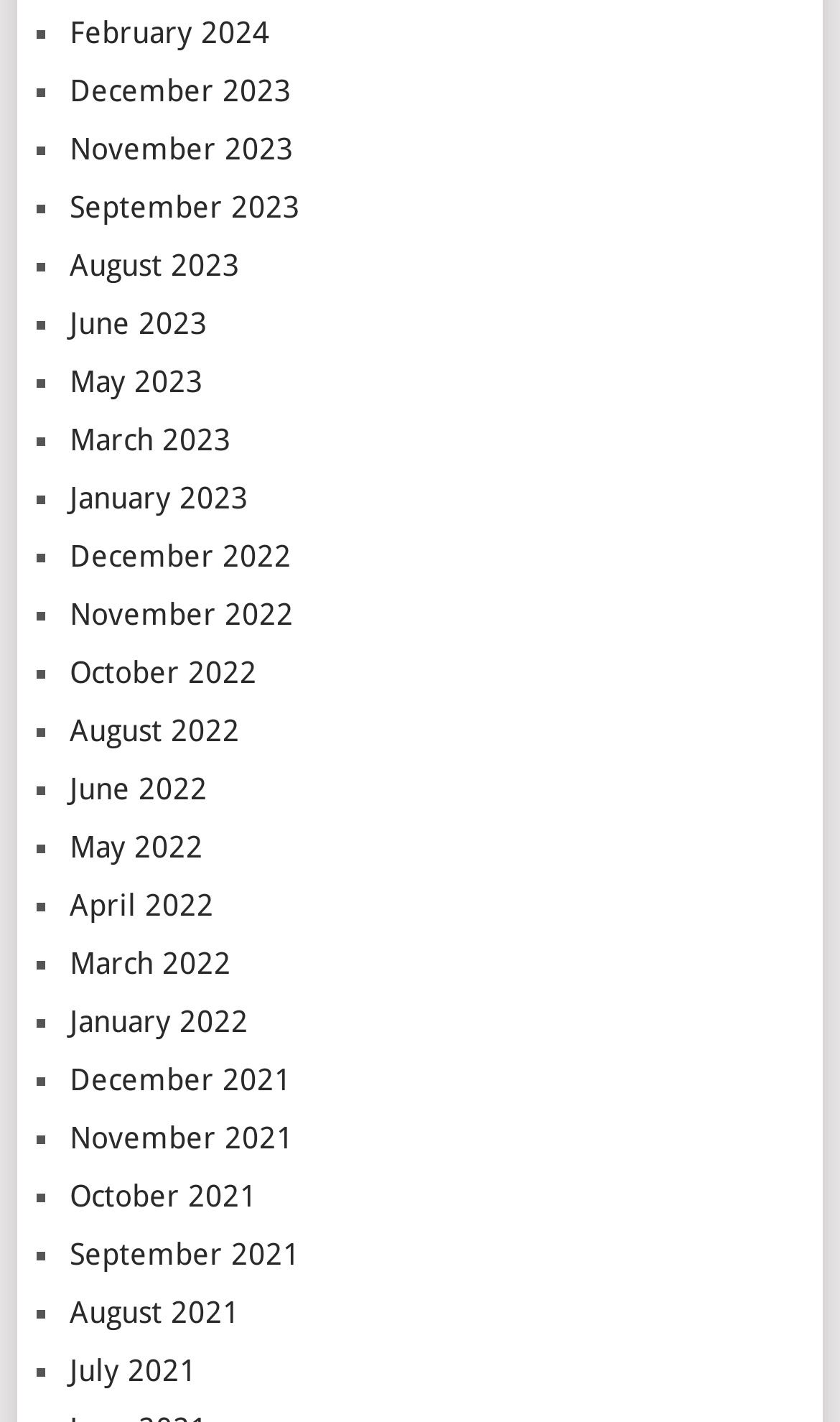What is the latest month listed?
Using the image as a reference, deliver a detailed and thorough answer to the question.

I looked at the list of links and found that the latest month listed is February 2024, which is at the top of the list.